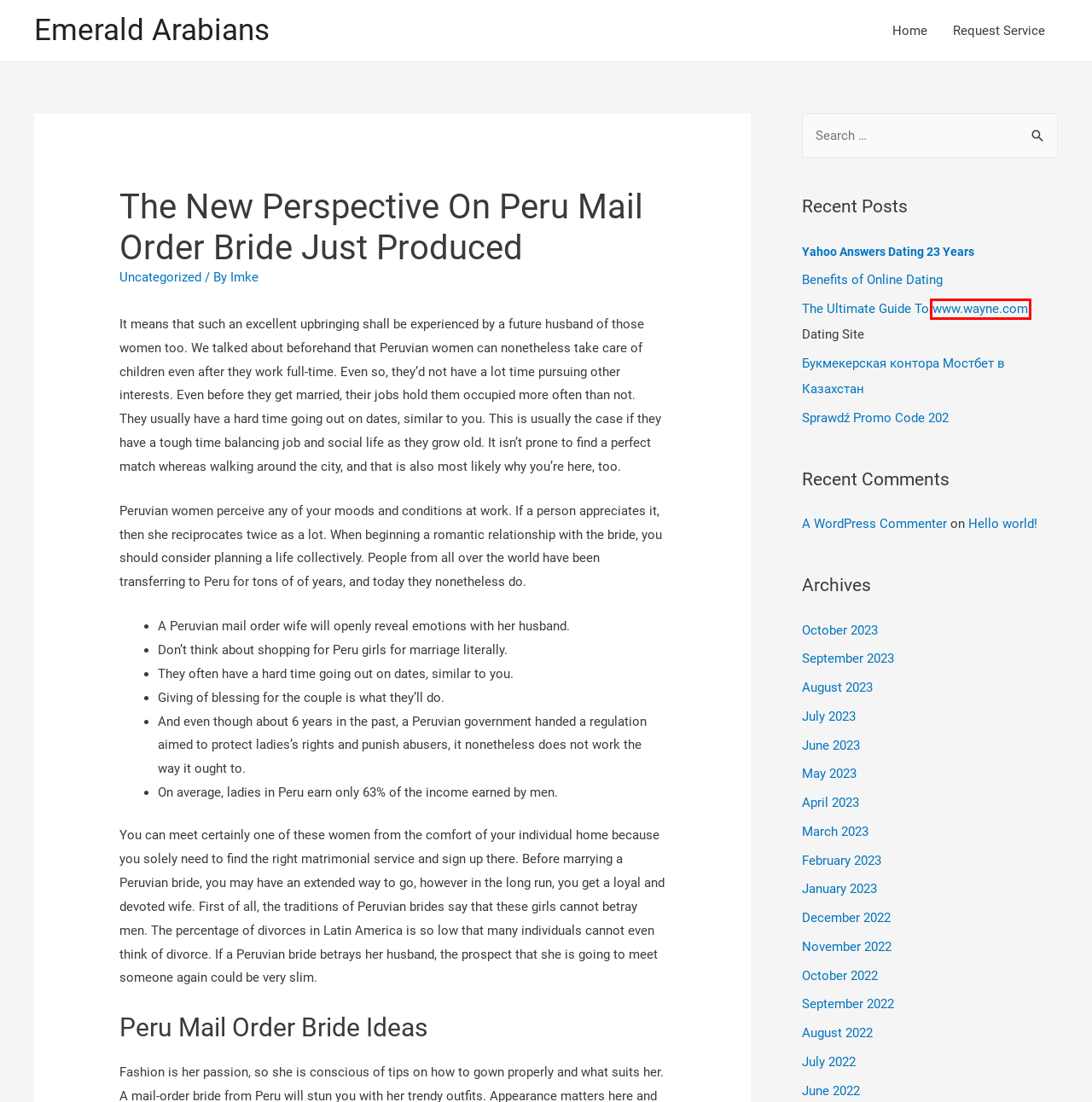A screenshot of a webpage is given with a red bounding box around a UI element. Choose the description that best matches the new webpage shown after clicking the element within the red bounding box. Here are the candidates:
A. January 2023 – Emerald Arabians
B. April 2023 – Emerald Arabians
C. October 2023 – Emerald Arabians
D. February 2023 – Emerald Arabians
E. March 2023 – Emerald Arabians
F. September 2022 – Emerald Arabians
G. Home | Dover Fueling Solutions
H. October 2022 – Emerald Arabians

G